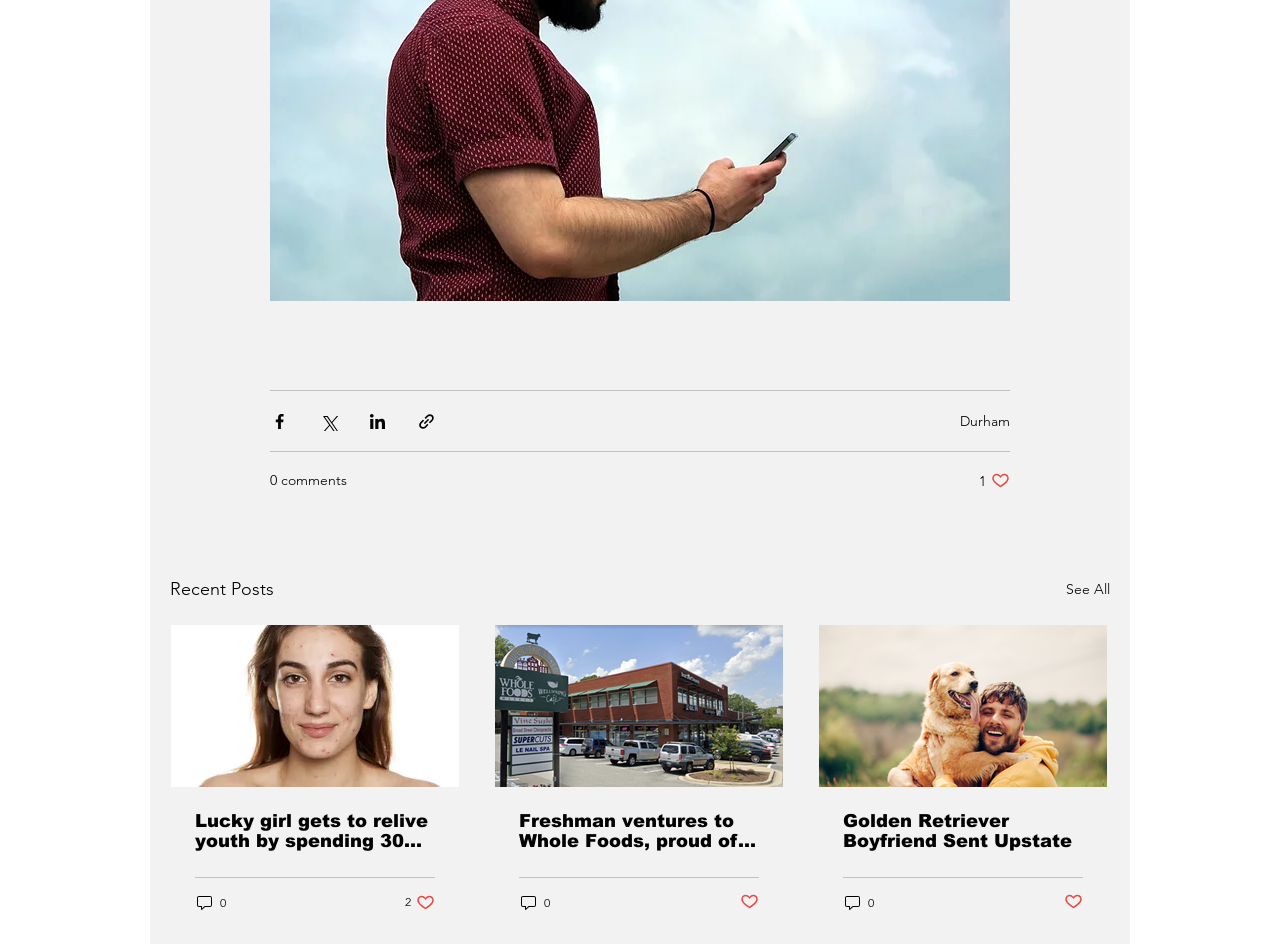For the following element description, predict the bounding box coordinates in the format (top-left x, top-left y, bottom-right x, bottom-right y). All values should be floating point numbers between 0 and 1. Description: Golden Retriever Boyfriend Sent Upstate

[0.659, 0.859, 0.846, 0.902]